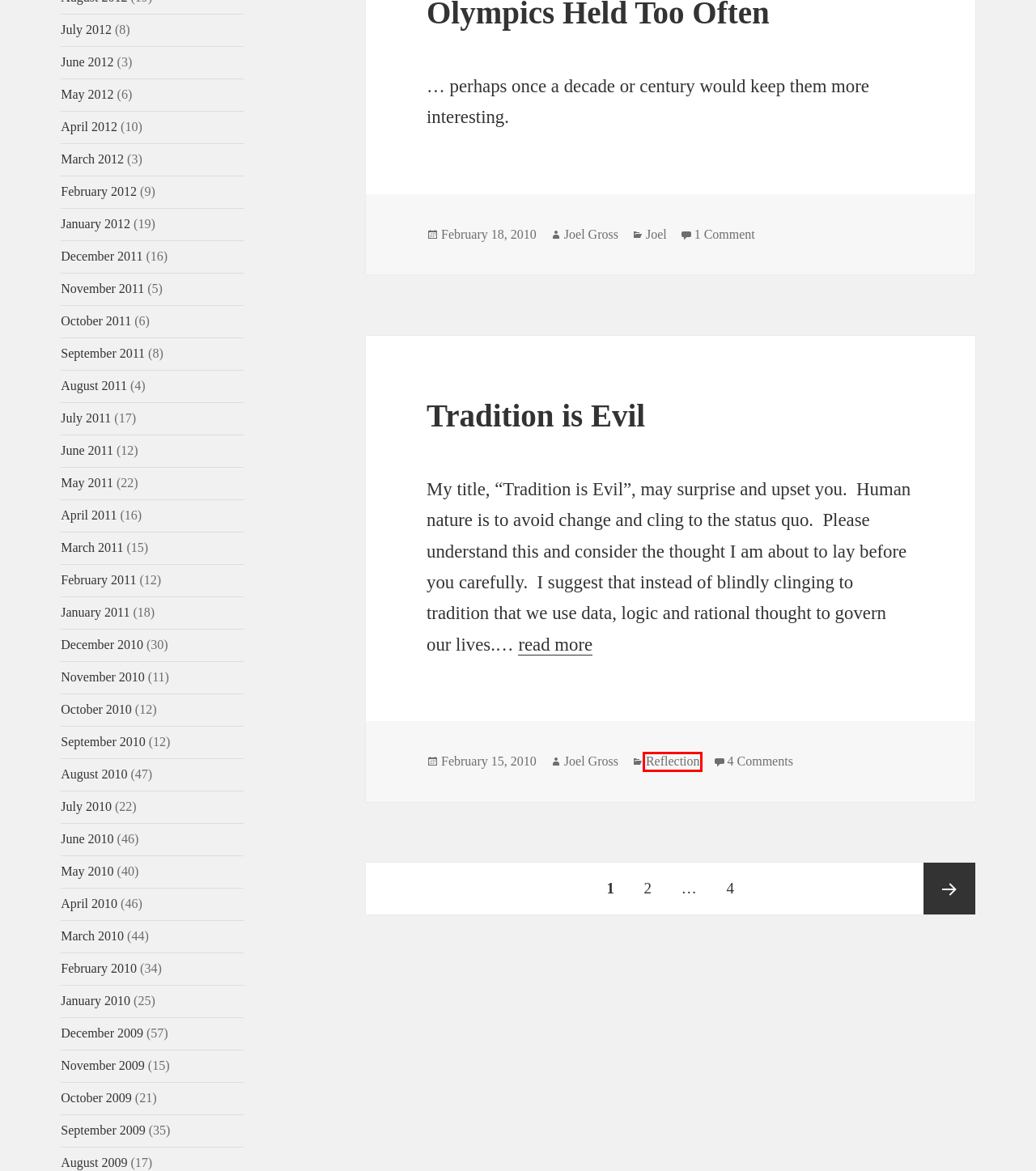Look at the screenshot of the webpage and find the element within the red bounding box. Choose the webpage description that best fits the new webpage that will appear after clicking the element. Here are the candidates:
A. January, 2010 | Joel Gross's Blog
B. June, 2011 | Joel Gross's Blog
C. November, 2010 | Joel Gross's Blog
D. December, 2011 | Joel Gross's Blog
E. March, 2012 | Joel Gross's Blog
F. September, 2009 | Joel Gross's Blog
G. May, 2012 | Joel Gross's Blog
H. Reflection | Joel Gross's Blog

H